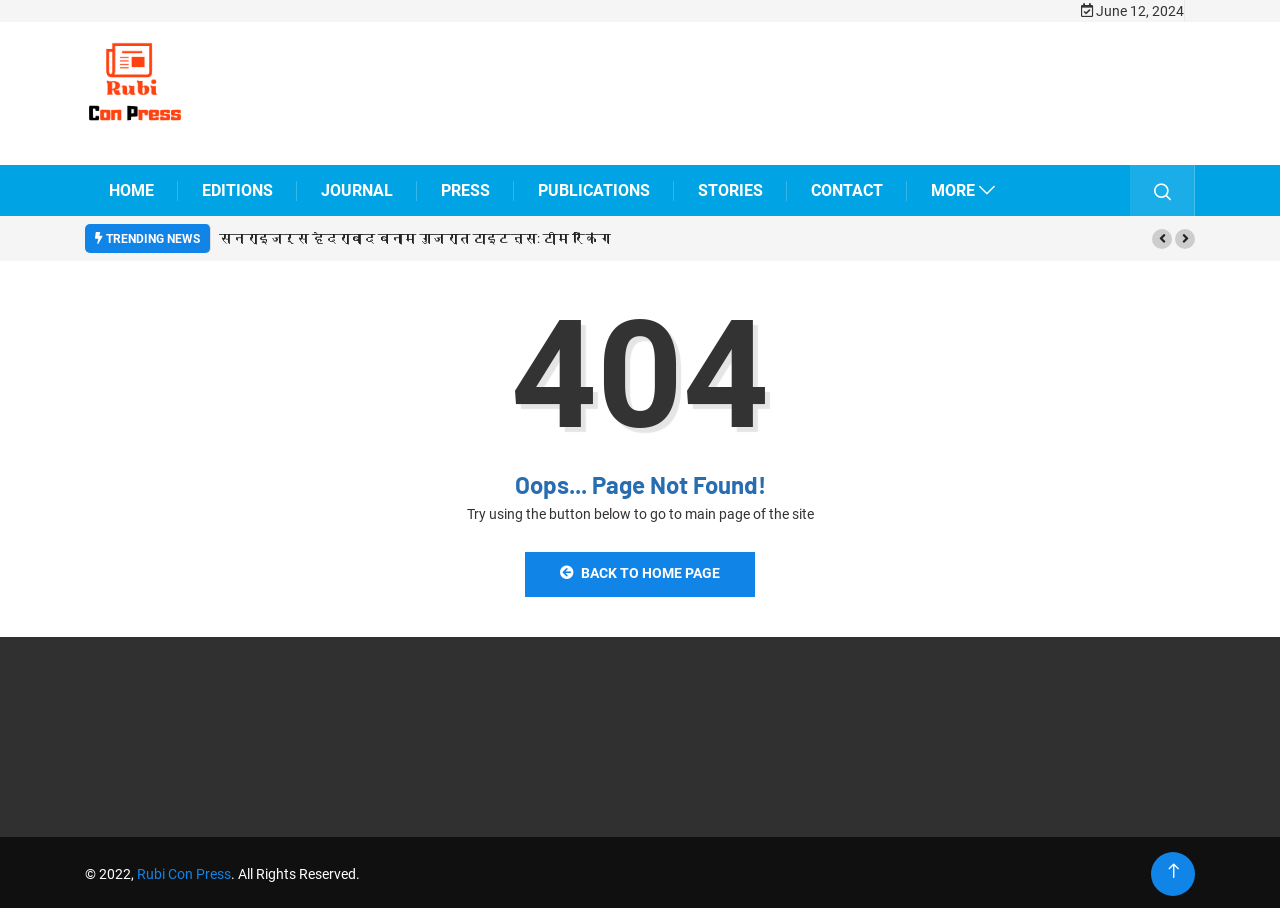What is the current date?
Provide a detailed and well-explained answer to the question.

The current date is mentioned at the top of the webpage, which is June 12, 2024.